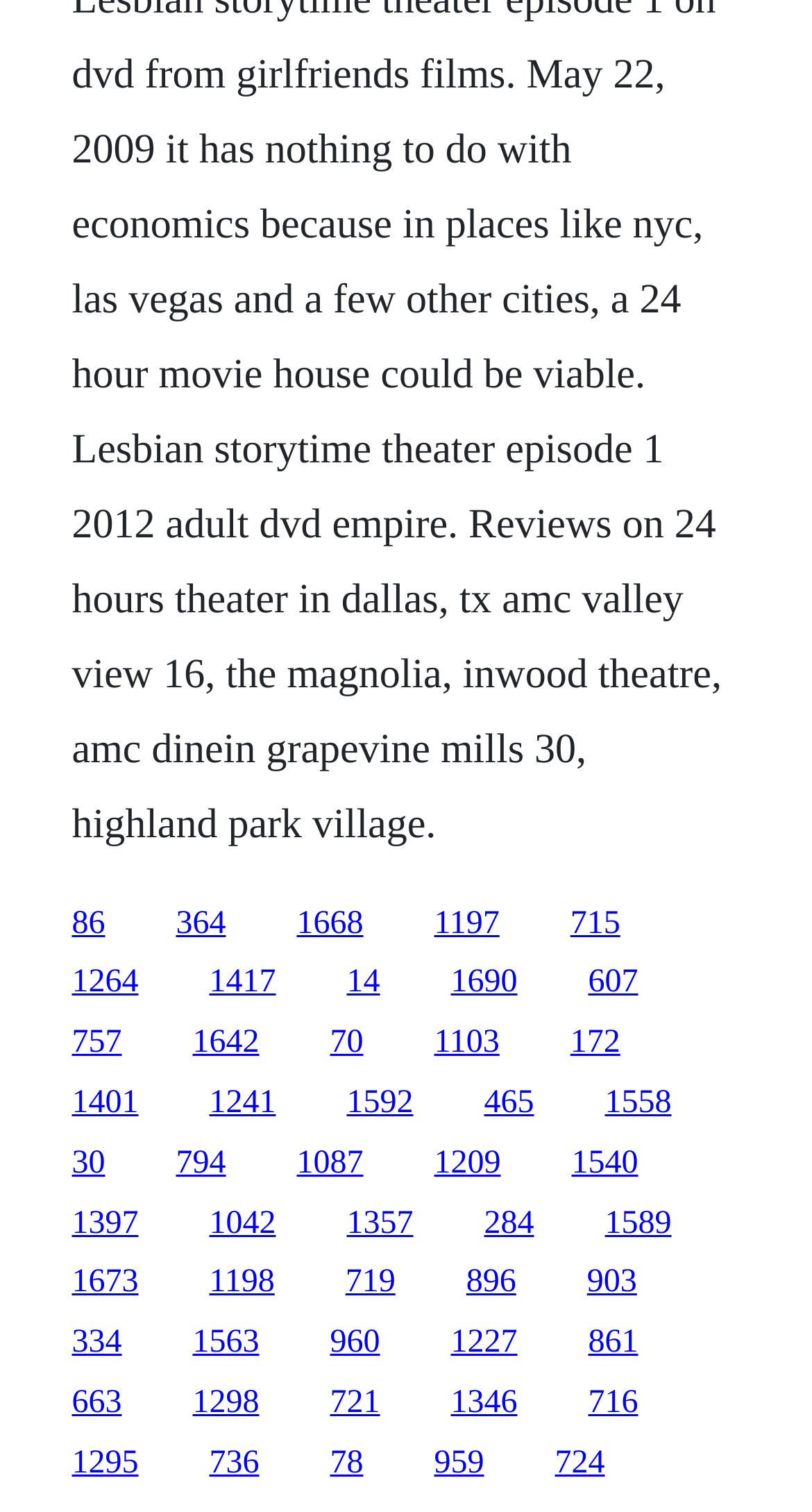Please find the bounding box coordinates of the section that needs to be clicked to achieve this instruction: "click the link at the top right".

[0.702, 0.599, 0.764, 0.622]